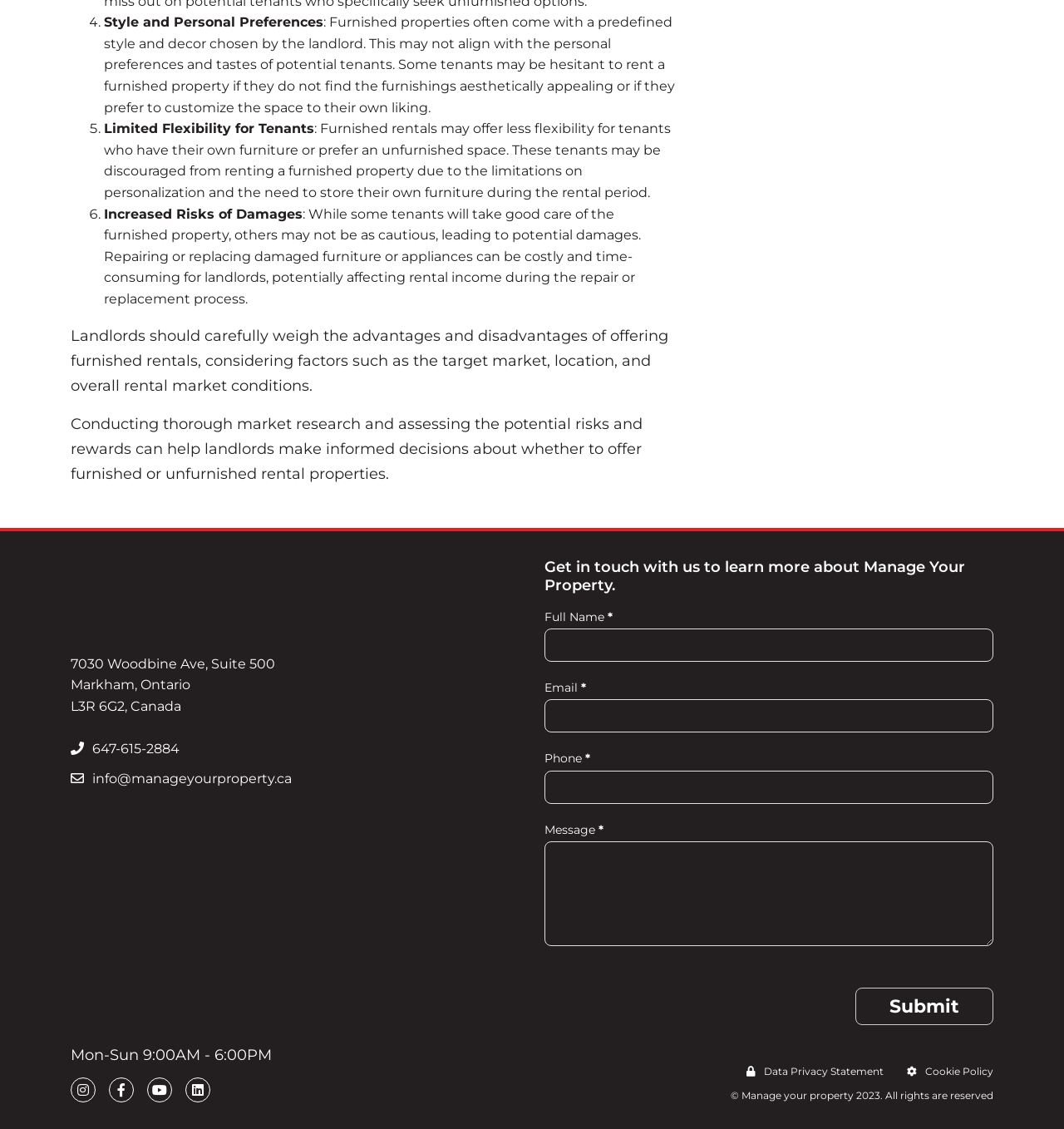Identify and provide the bounding box coordinates of the UI element described: "Submit". The coordinates should be formatted as [left, top, right, bottom], with each number being a float between 0 and 1.

[0.804, 0.875, 0.934, 0.908]